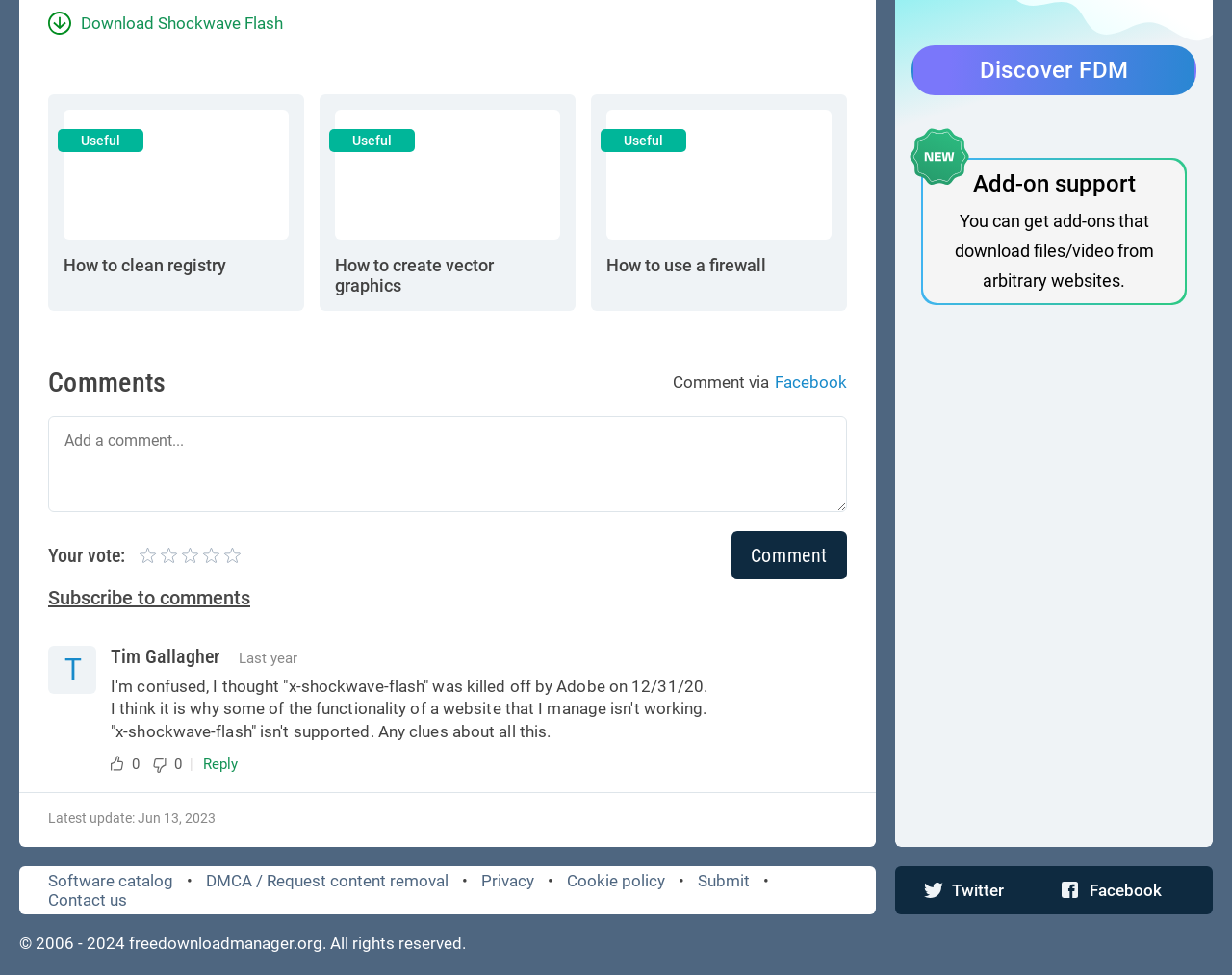Please specify the coordinates of the bounding box for the element that should be clicked to carry out this instruction: "Reply to the comment". The coordinates must be four float numbers between 0 and 1, formatted as [left, top, right, bottom].

[0.155, 0.773, 0.193, 0.795]